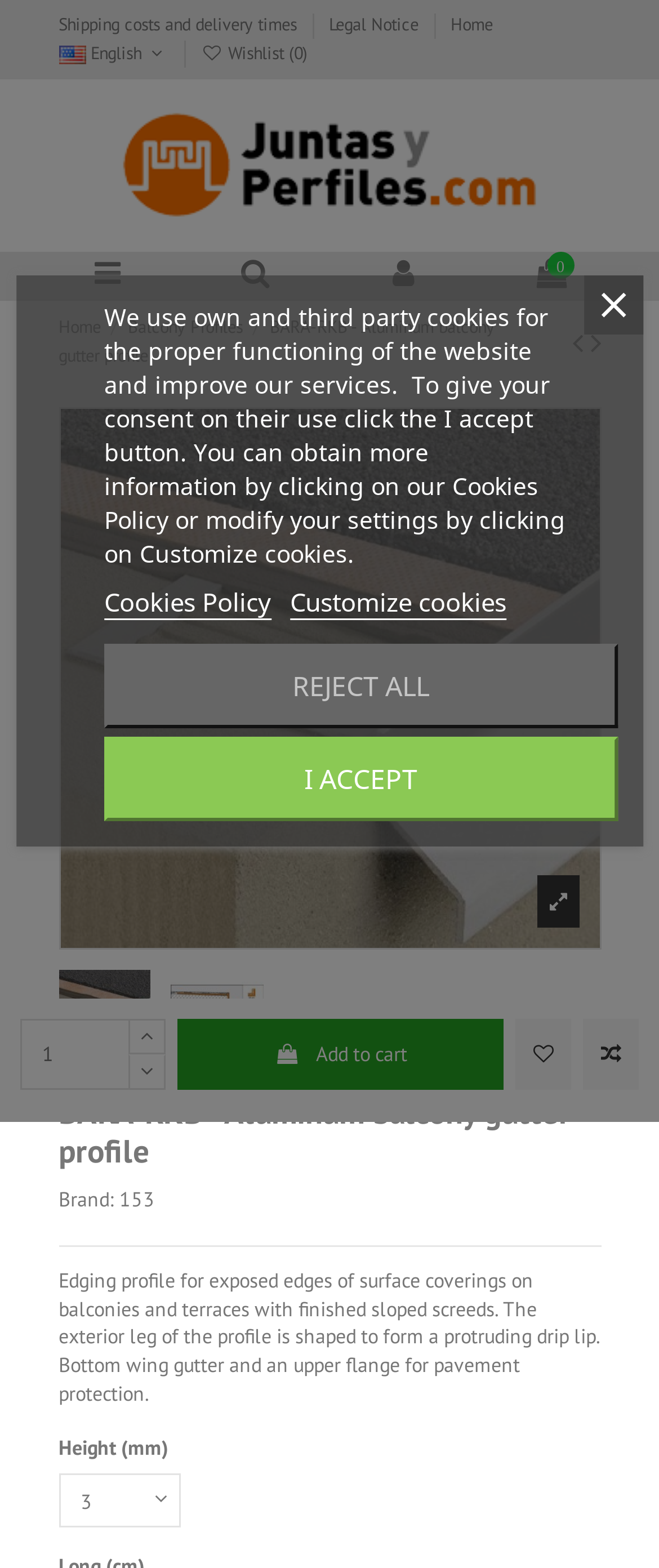Based on the element description: "Shipping costs and delivery times", identify the bounding box coordinates for this UI element. The coordinates must be four float numbers between 0 and 1, listed as [left, top, right, bottom].

[0.088, 0.008, 0.458, 0.022]